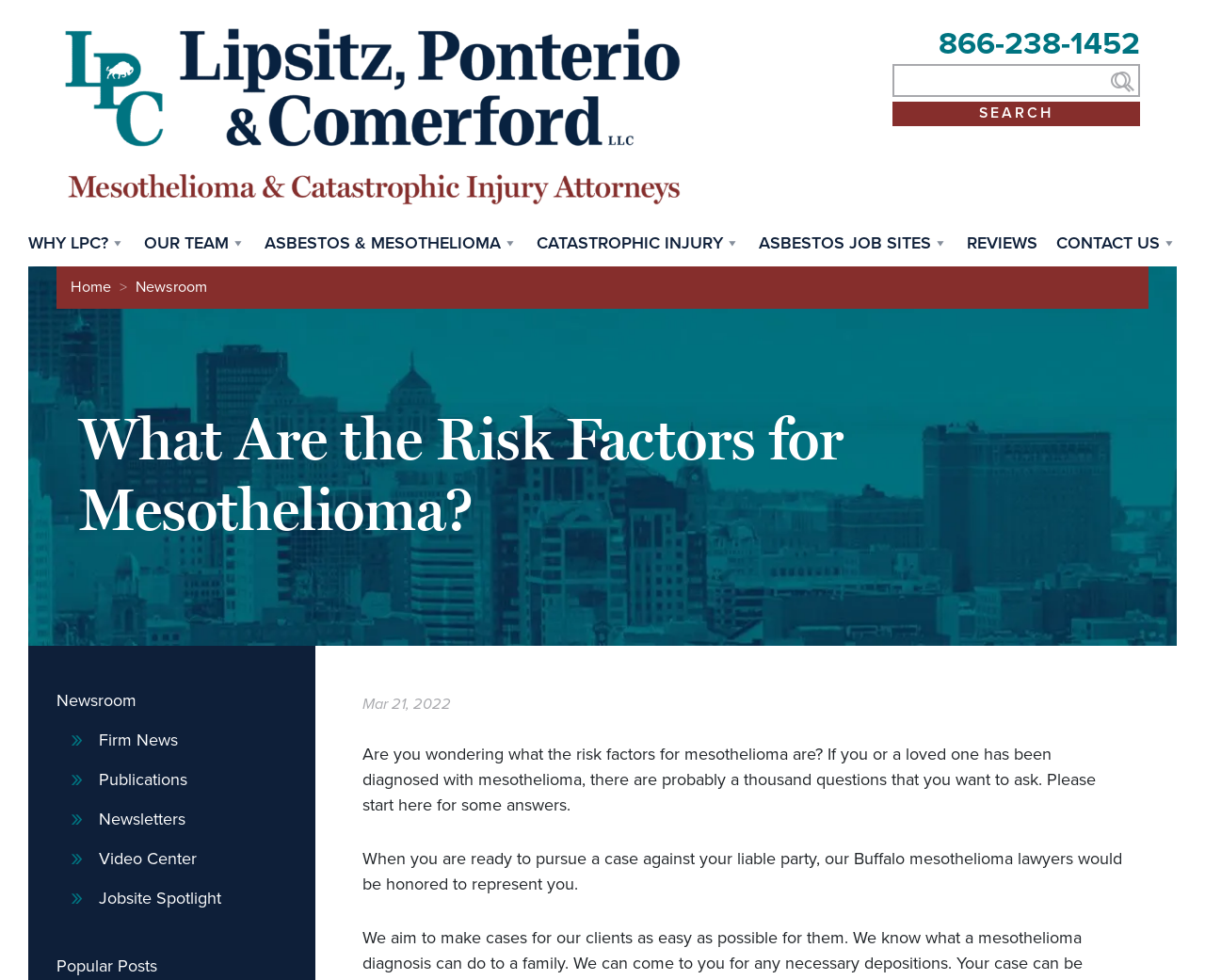What is the date of the latest article?
Examine the webpage screenshot and provide an in-depth answer to the question.

The date of the latest article is located below the heading 'What Are the Risk Factors for Mesothelioma?' and is indicated as 'Mar 21, 2022'.